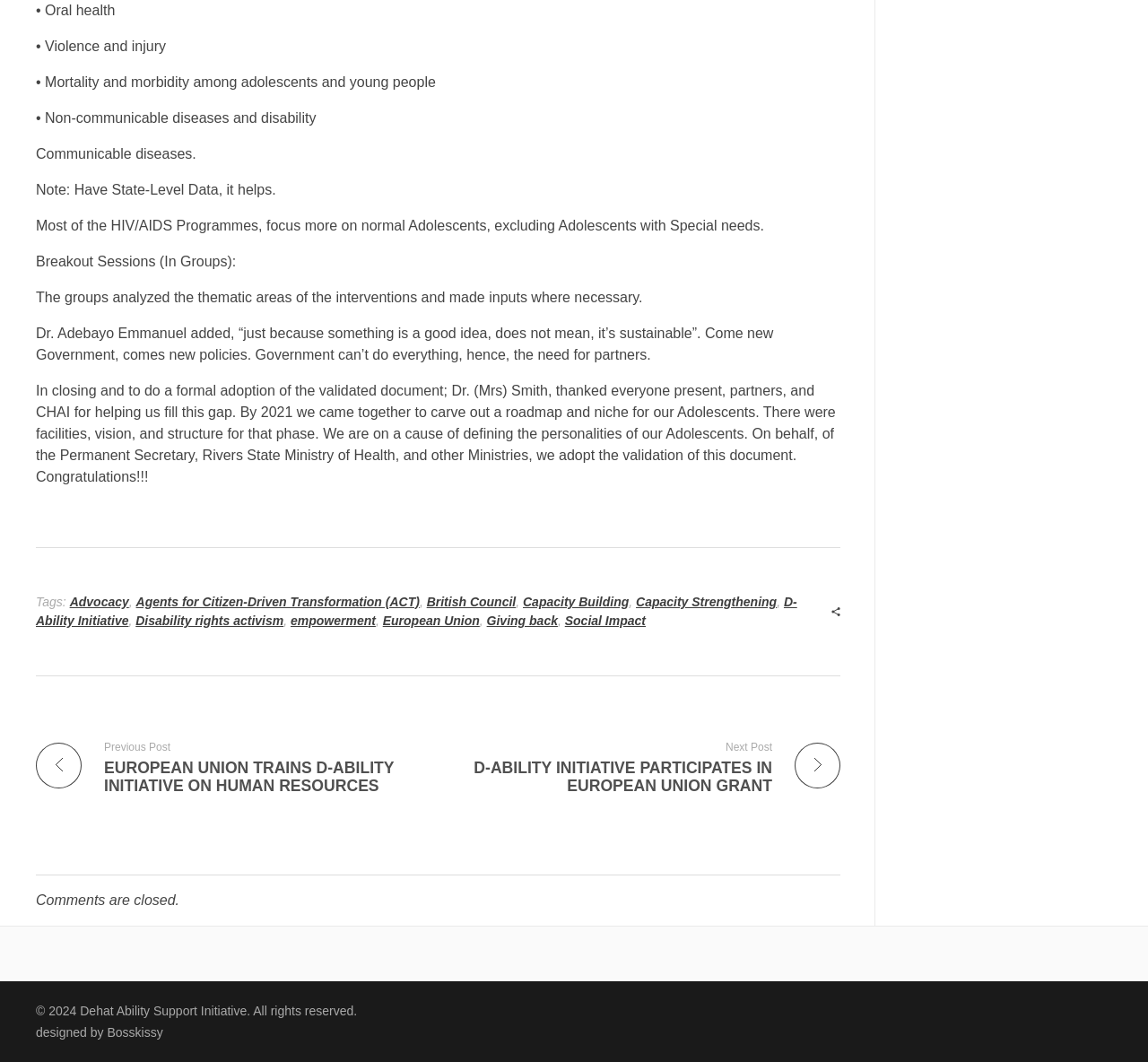Locate the bounding box coordinates of the clickable area to execute the instruction: "Read the previous post". Provide the coordinates as four float numbers between 0 and 1, represented as [left, top, right, bottom].

[0.031, 0.696, 0.369, 0.748]